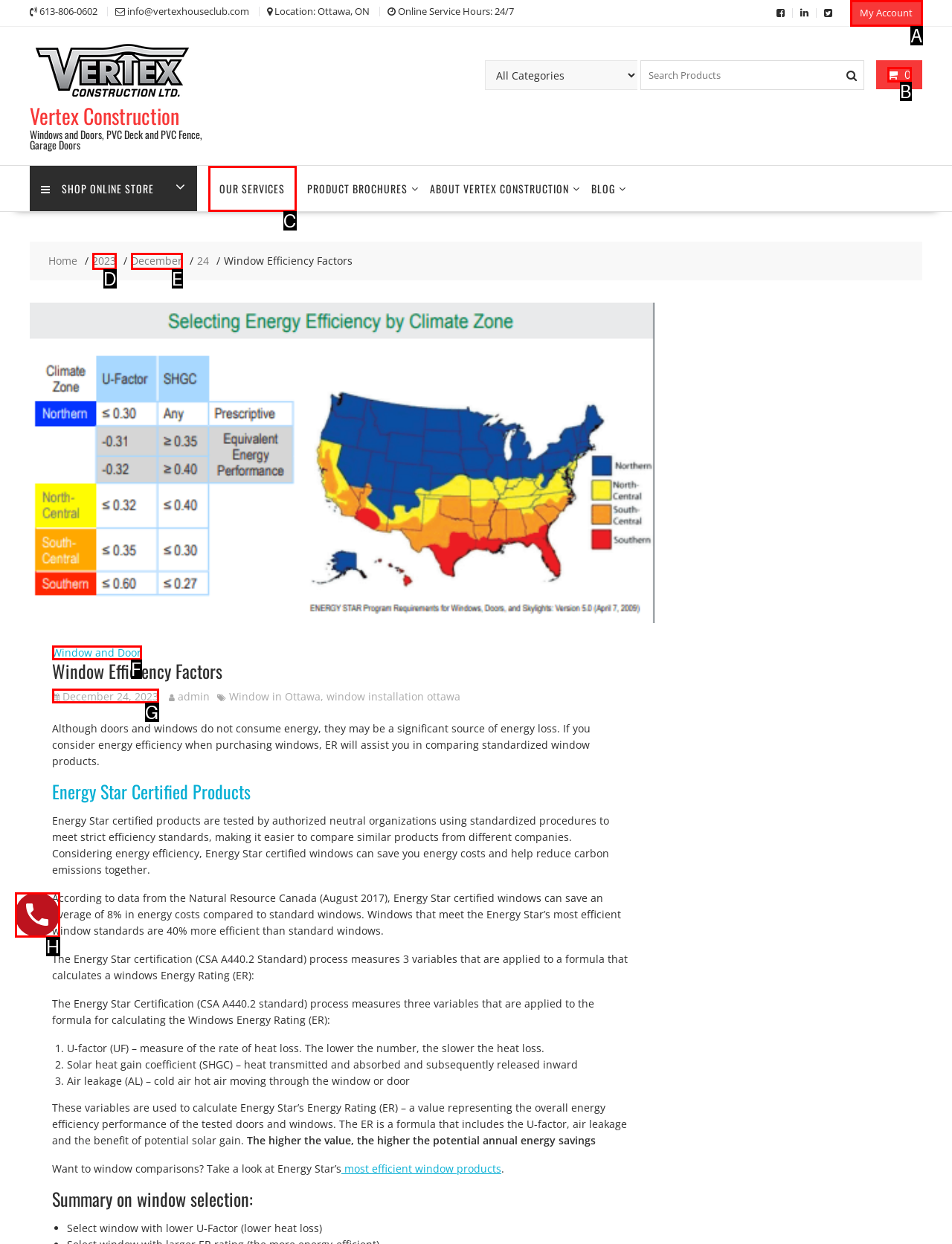Given the description: December 24, 2023January 2, 2024, select the HTML element that matches it best. Reply with the letter of the chosen option directly.

G